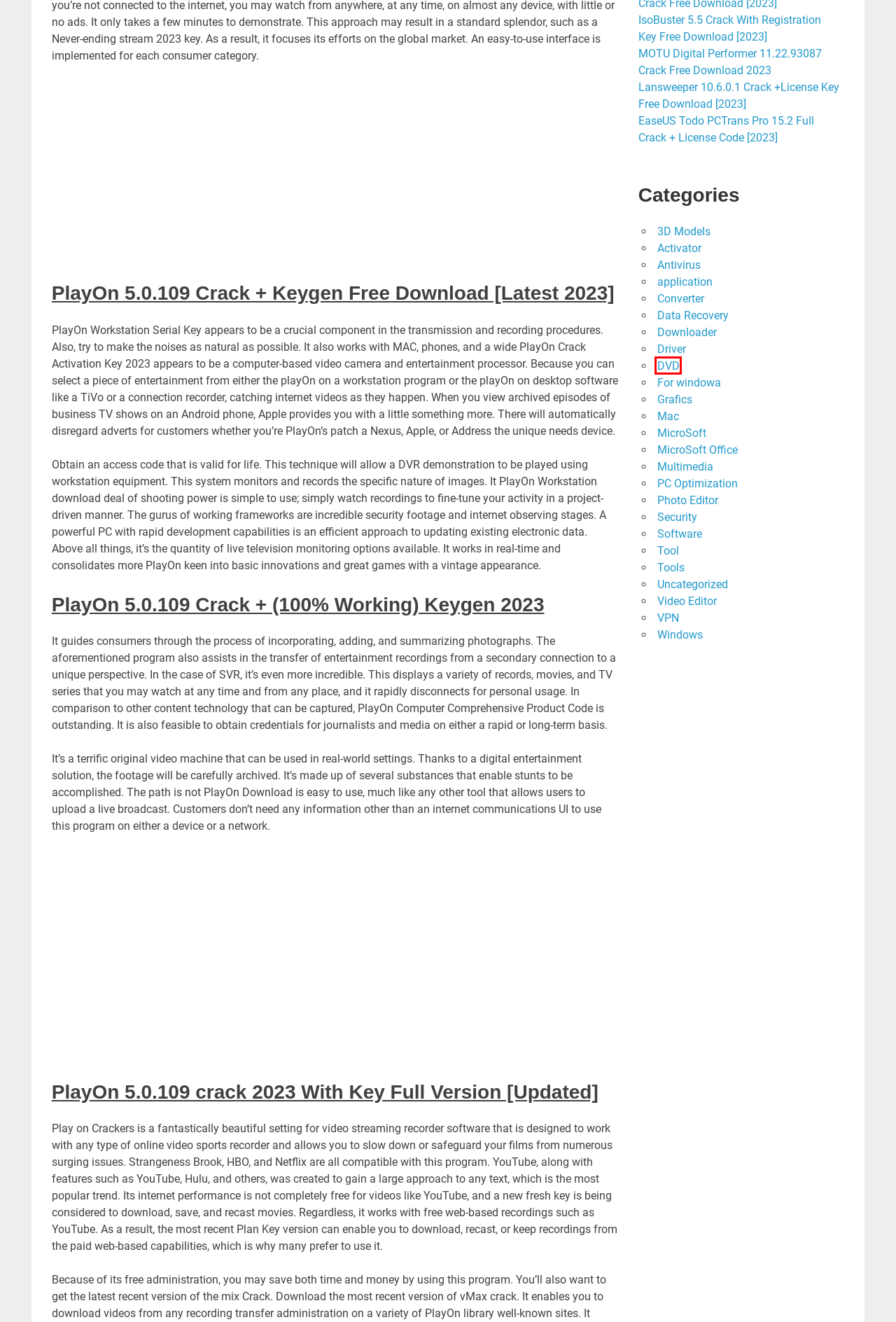You have a screenshot of a webpage, and a red bounding box highlights an element. Select the webpage description that best fits the new page after clicking the element within the bounding box. Options are:
A. Mac Archives - FreeProSoftz
B. IsoBuster 5.5 Crack With Registration Key Free Download [2023]
C. Driver Archives - FreeProSoftz
D. DVD Archives - FreeProSoftz
E. PC Optimization Archives - FreeProSoftz
F. Uncategorized Archives - FreeProSoftz
G. For windowa Archives - FreeProSoftz
H. application Archives - FreeProSoftz

D